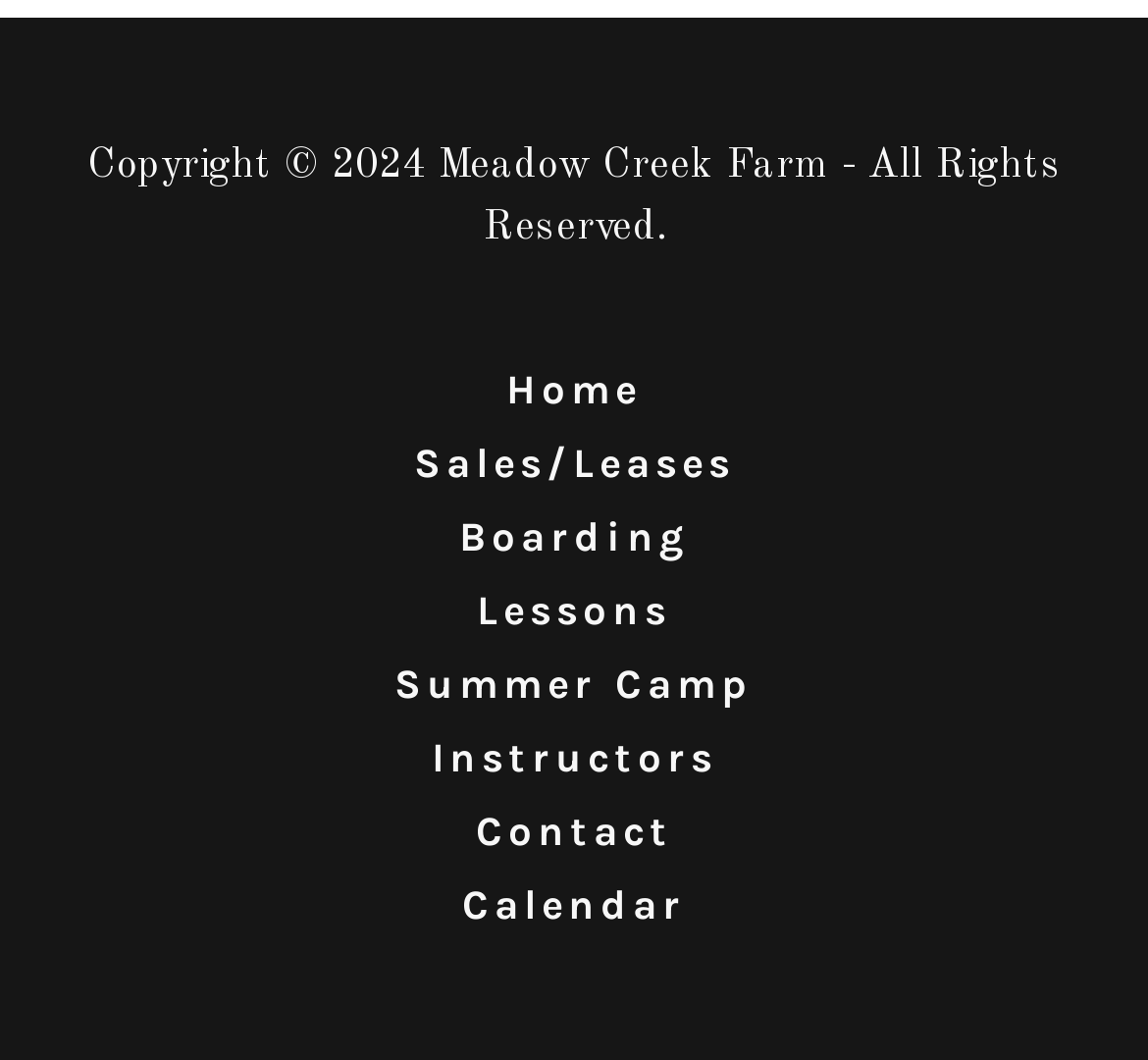Determine the bounding box coordinates for the region that must be clicked to execute the following instruction: "contact us".

[0.394, 0.749, 0.606, 0.818]